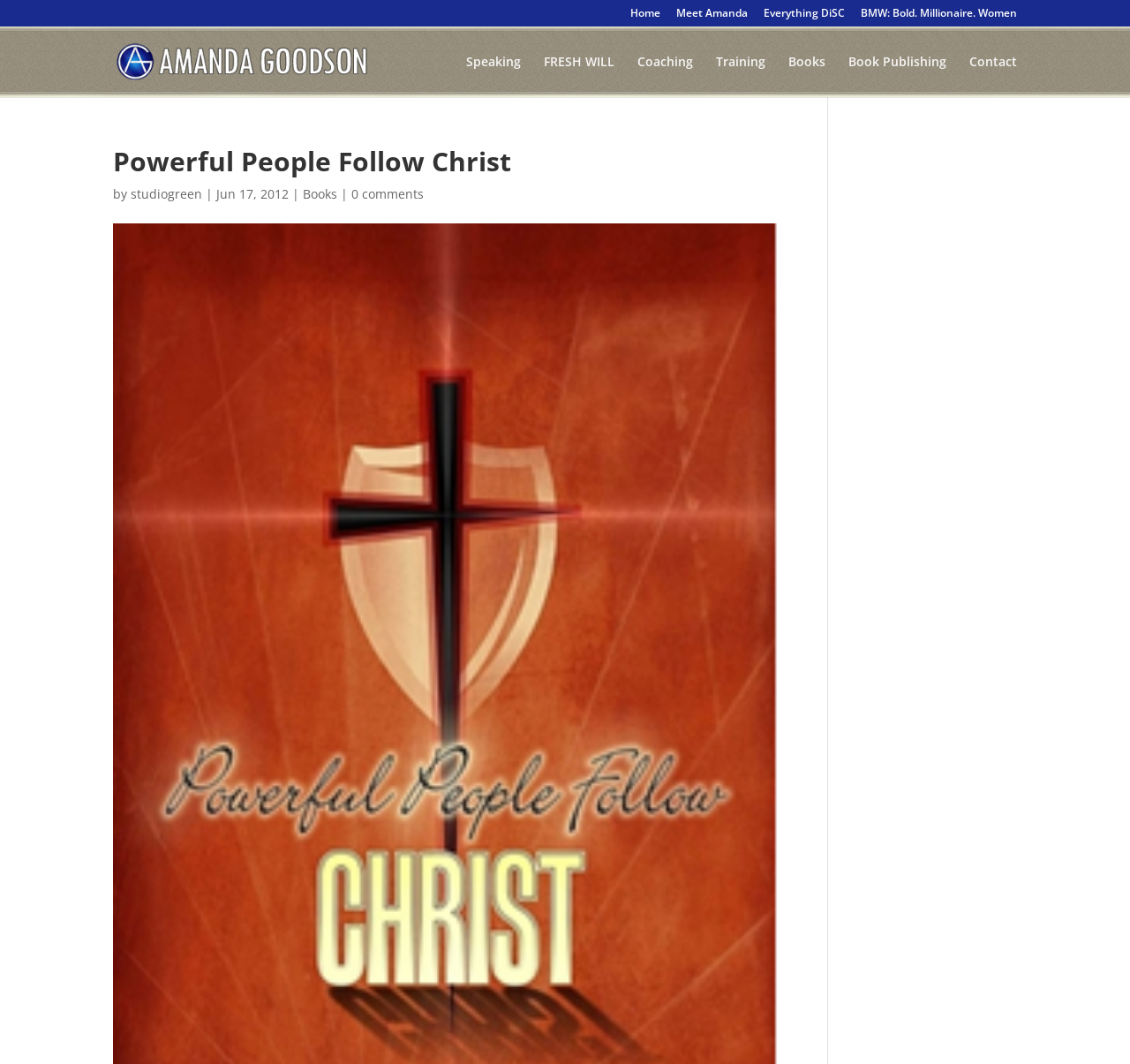Provide a brief response to the question below using a single word or phrase: 
What is the name of the person in the image?

Amanda Goodson